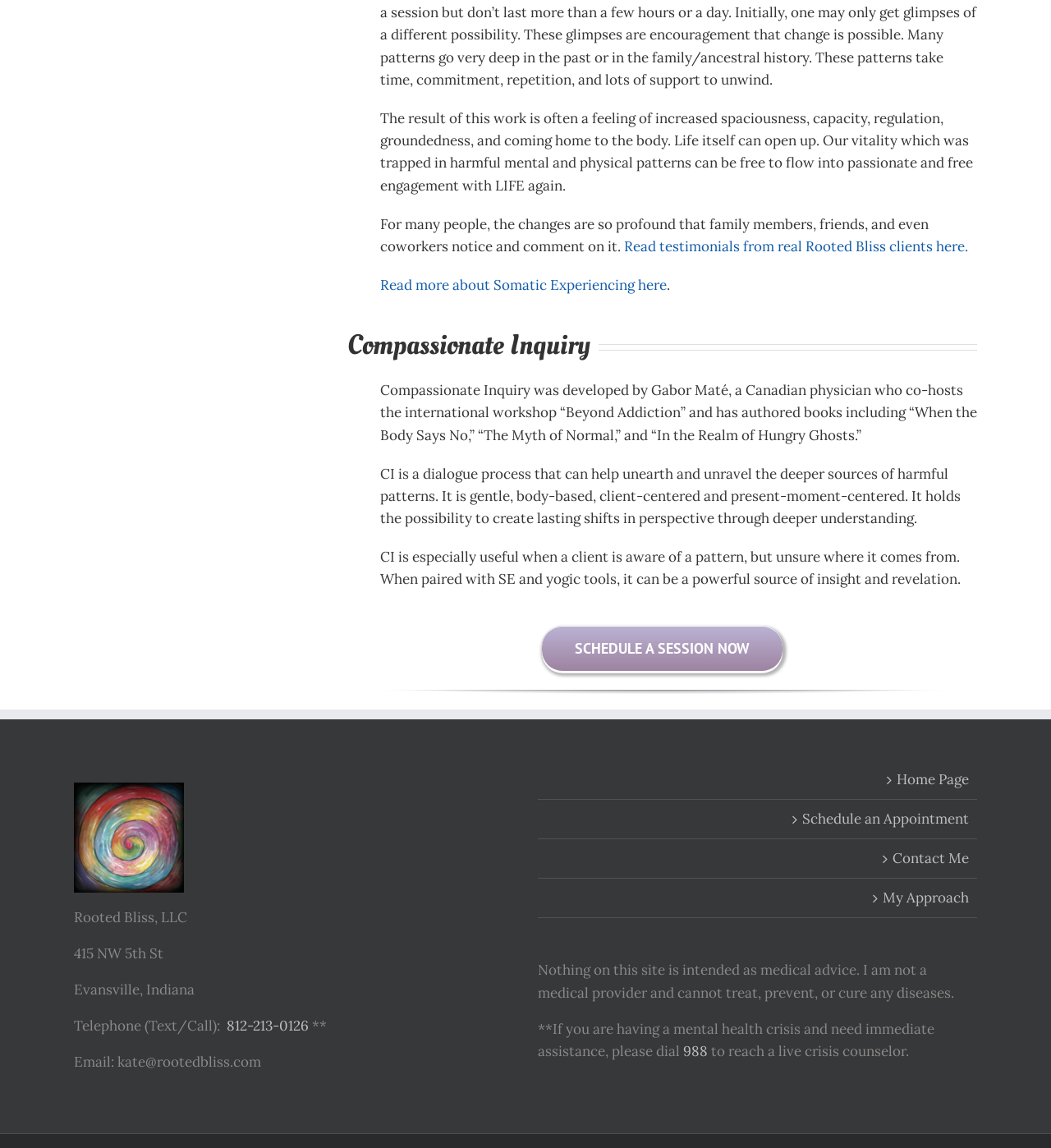Can you give a comprehensive explanation to the question given the content of the image?
What is the purpose of Compassionate Inquiry?

I found the purpose of Compassionate Inquiry by reading the text that describes it. According to the text, Compassionate Inquiry 'holds the possibility to create lasting shifts in perspective through deeper understanding'.